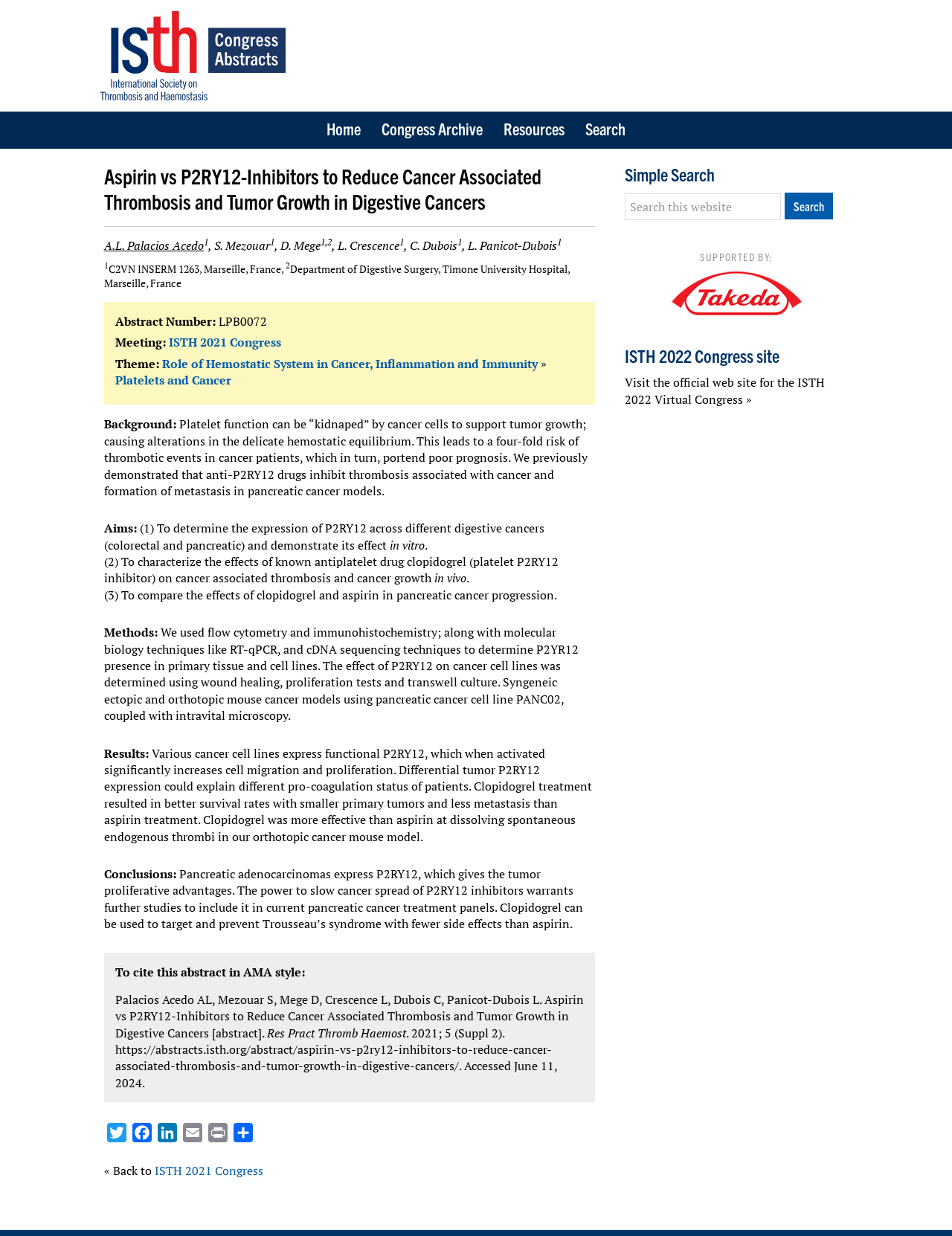What is the purpose of the study?
Analyze the screenshot and provide a detailed answer to the question.

I found the answer by looking at the section where it says 'Aims:' and then it mentions '(1) To determine the expression of P2RY12 across different digestive cancers'.